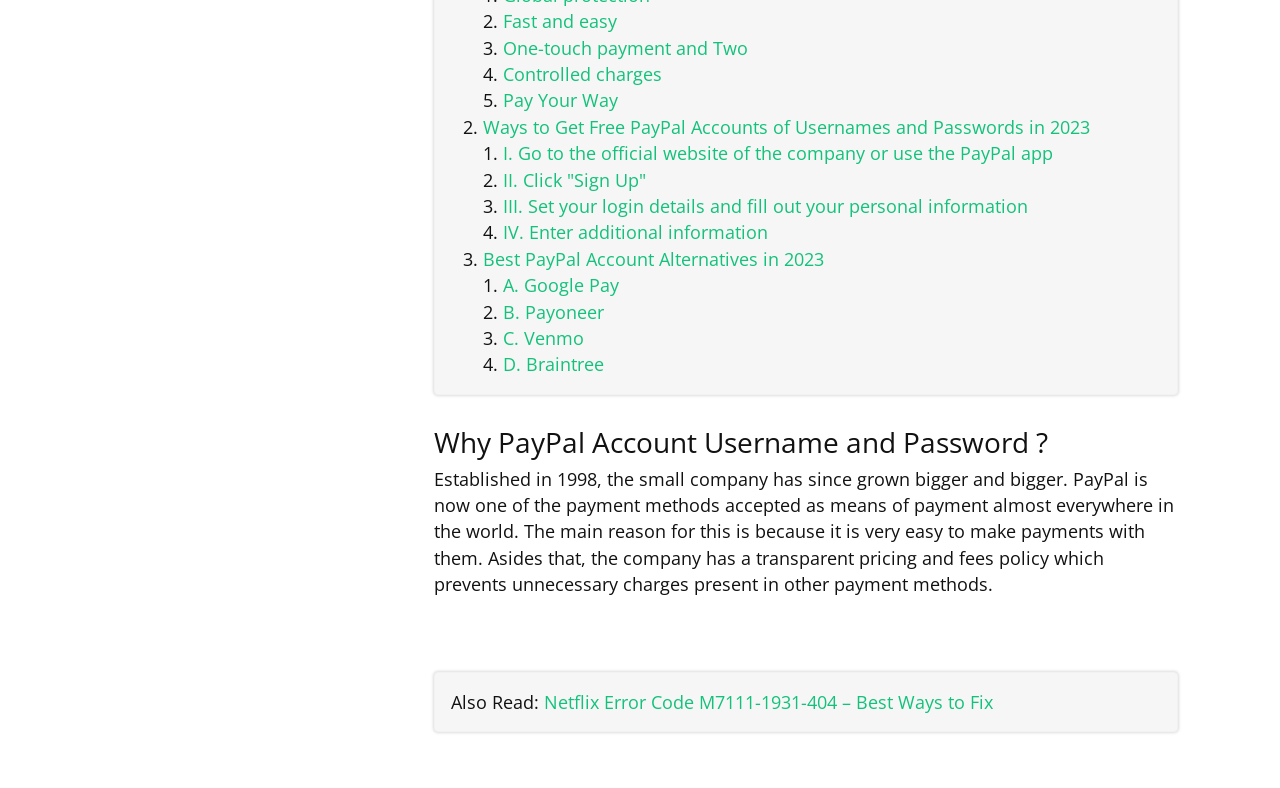From the given element description: "D. Braintree", find the bounding box for the UI element. Provide the coordinates as four float numbers between 0 and 1, in the order [left, top, right, bottom].

[0.393, 0.447, 0.472, 0.478]